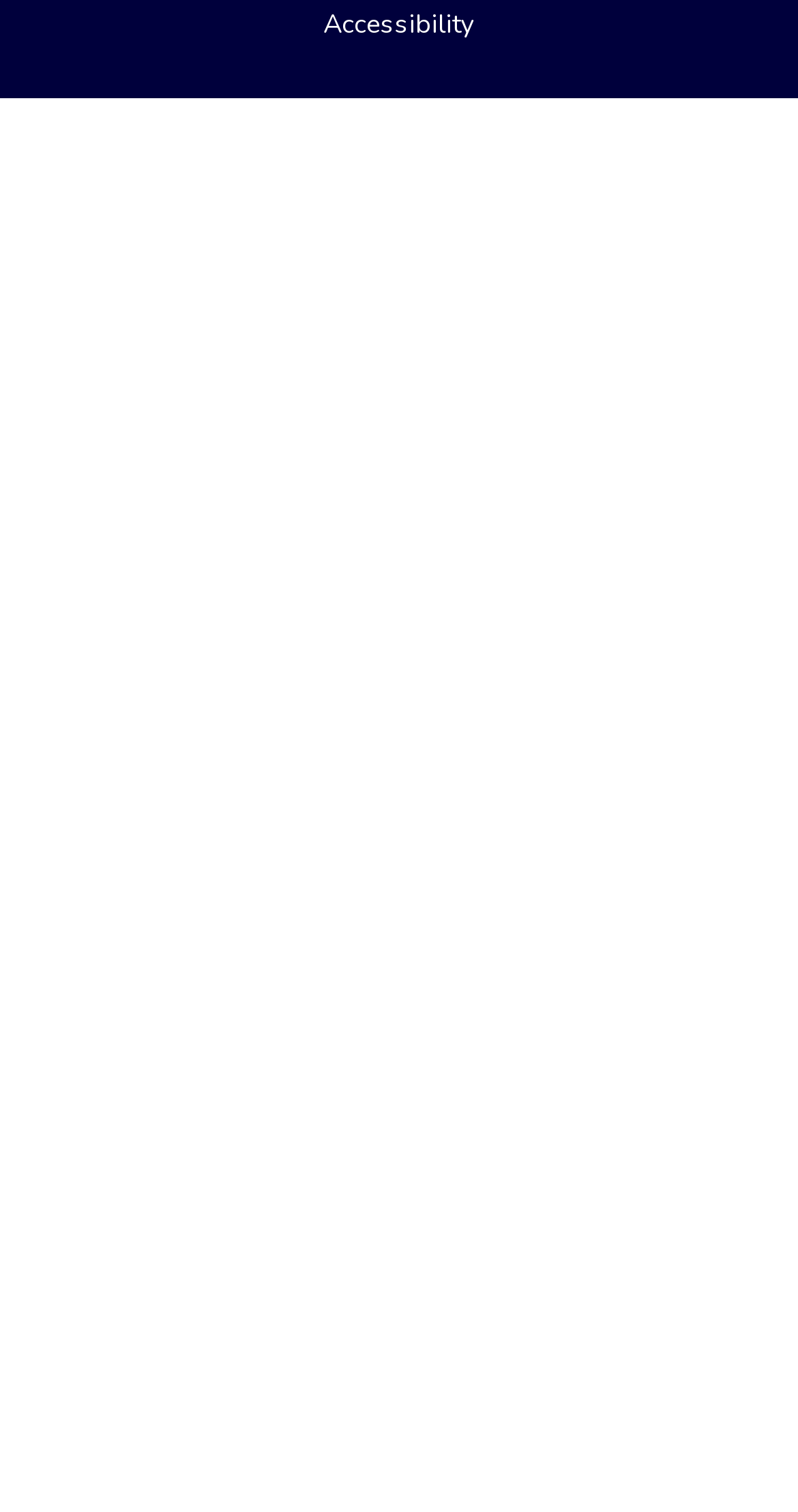Find the bounding box coordinates of the area that needs to be clicked in order to achieve the following instruction: "Contact Us". The coordinates should be specified as four float numbers between 0 and 1, i.e., [left, top, right, bottom].

[0.667, 0.65, 1.0, 0.709]